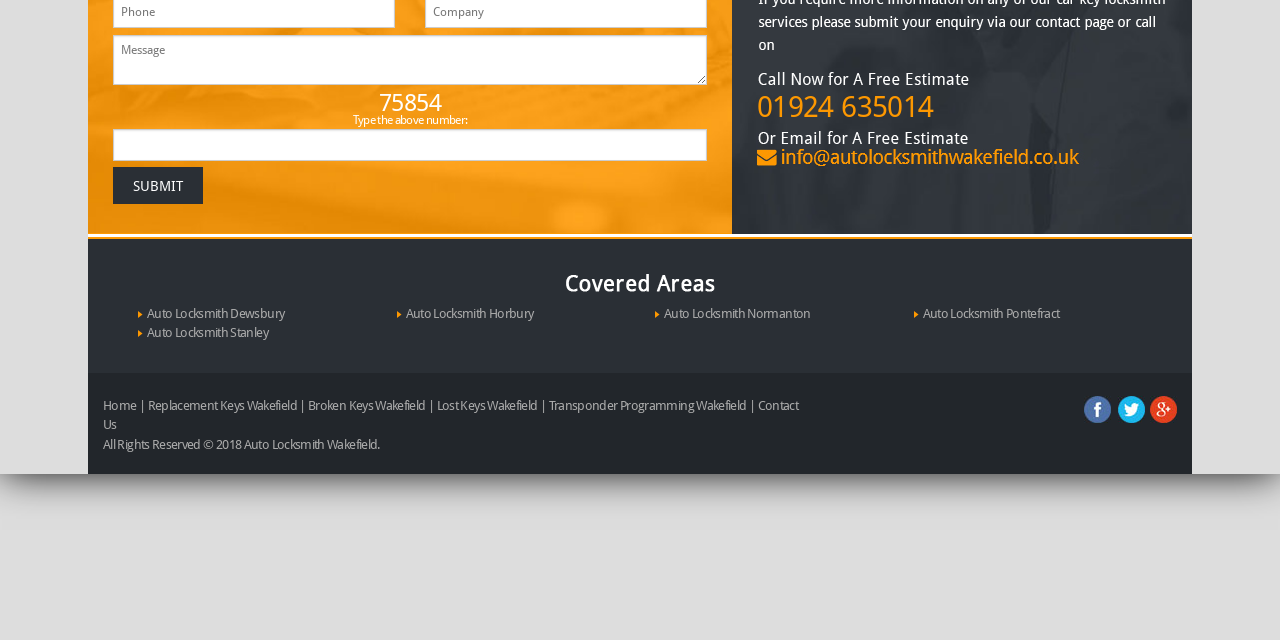Based on the element description Contact Us, identify the bounding box of the UI element in the given webpage screenshot. The coordinates should be in the format (top-left x, top-left y, bottom-right x, bottom-right y) and must be between 0 and 1.

[0.08, 0.621, 0.624, 0.675]